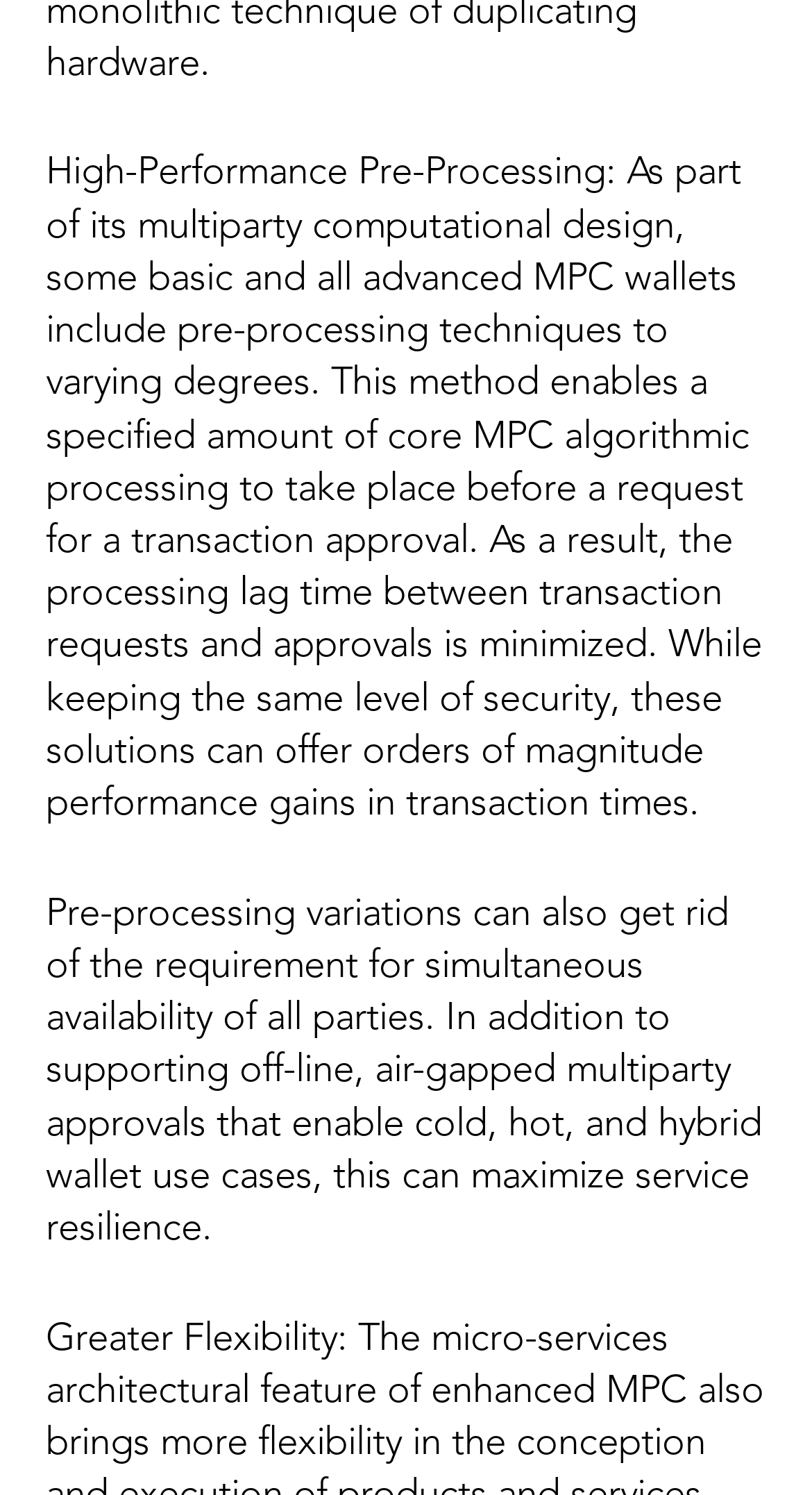Show the bounding box coordinates for the HTML element as described: "aria-label="GROW Homepage"".

[0.051, 0.865, 0.103, 0.893]